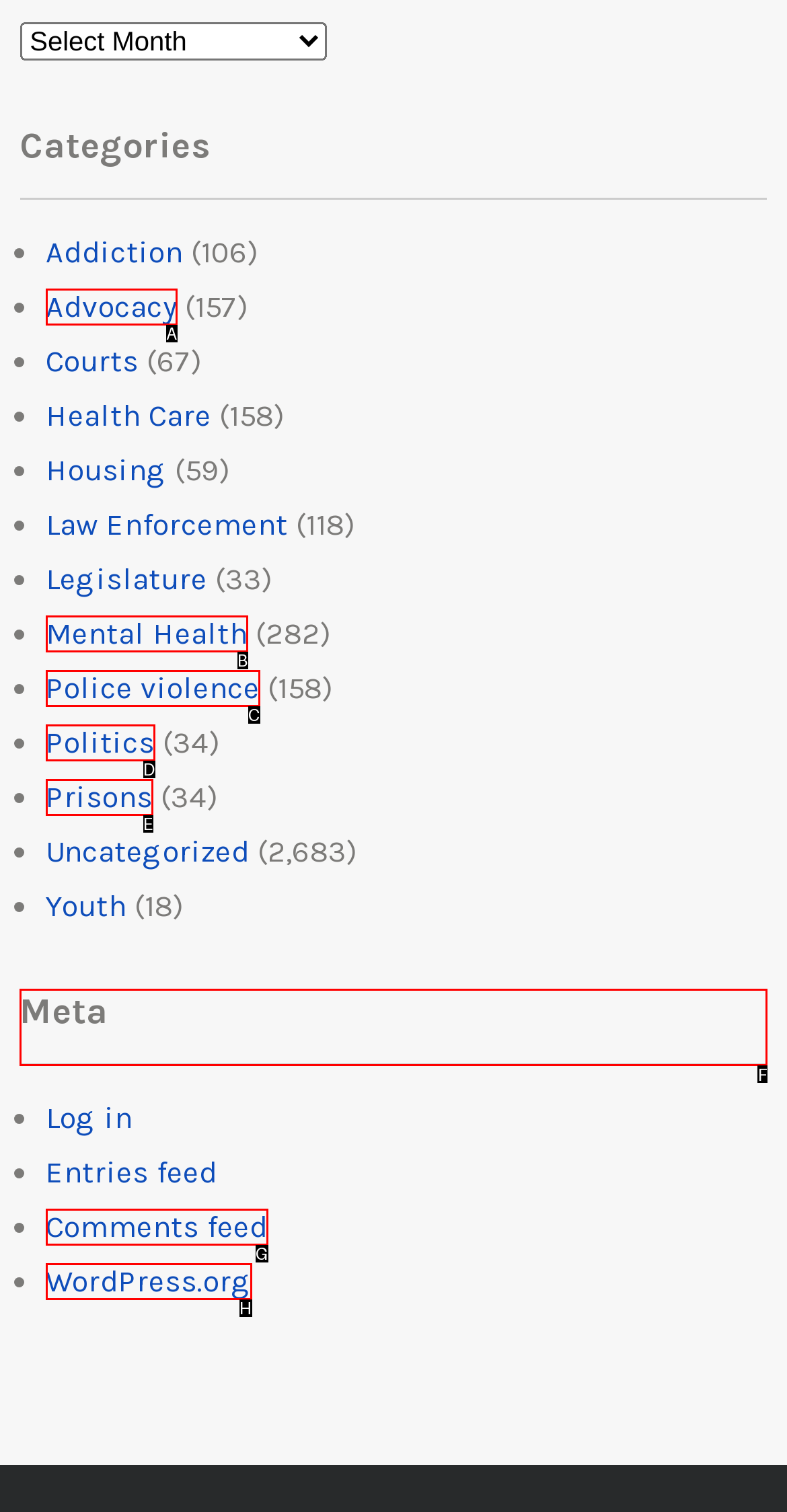Please indicate which option's letter corresponds to the task: View 'Meta' by examining the highlighted elements in the screenshot.

F